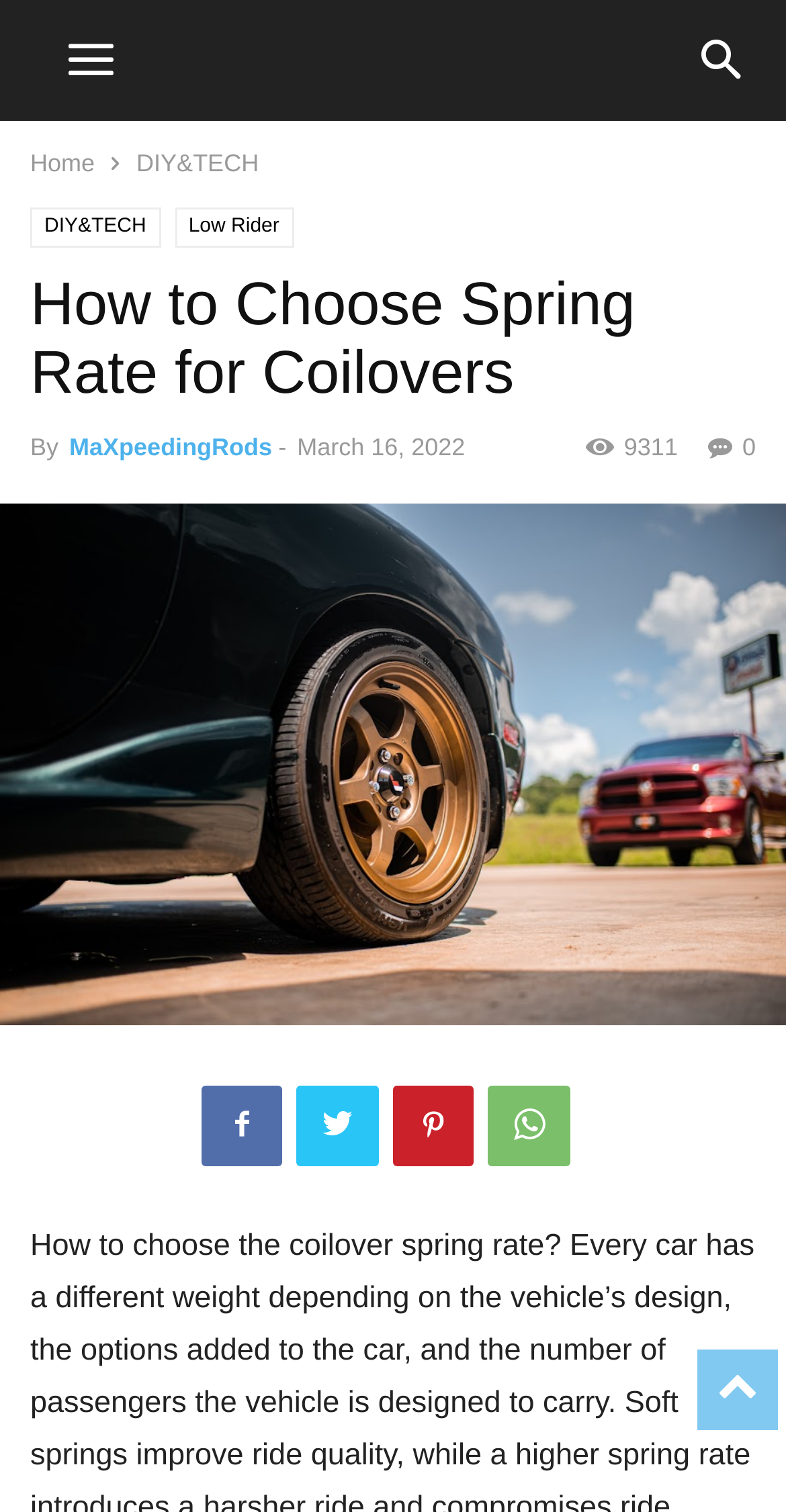Using the format (top-left x, top-left y, bottom-right x, bottom-right y), and given the element description, identify the bounding box coordinates within the screenshot: MaXpeedingRods

[0.088, 0.286, 0.346, 0.305]